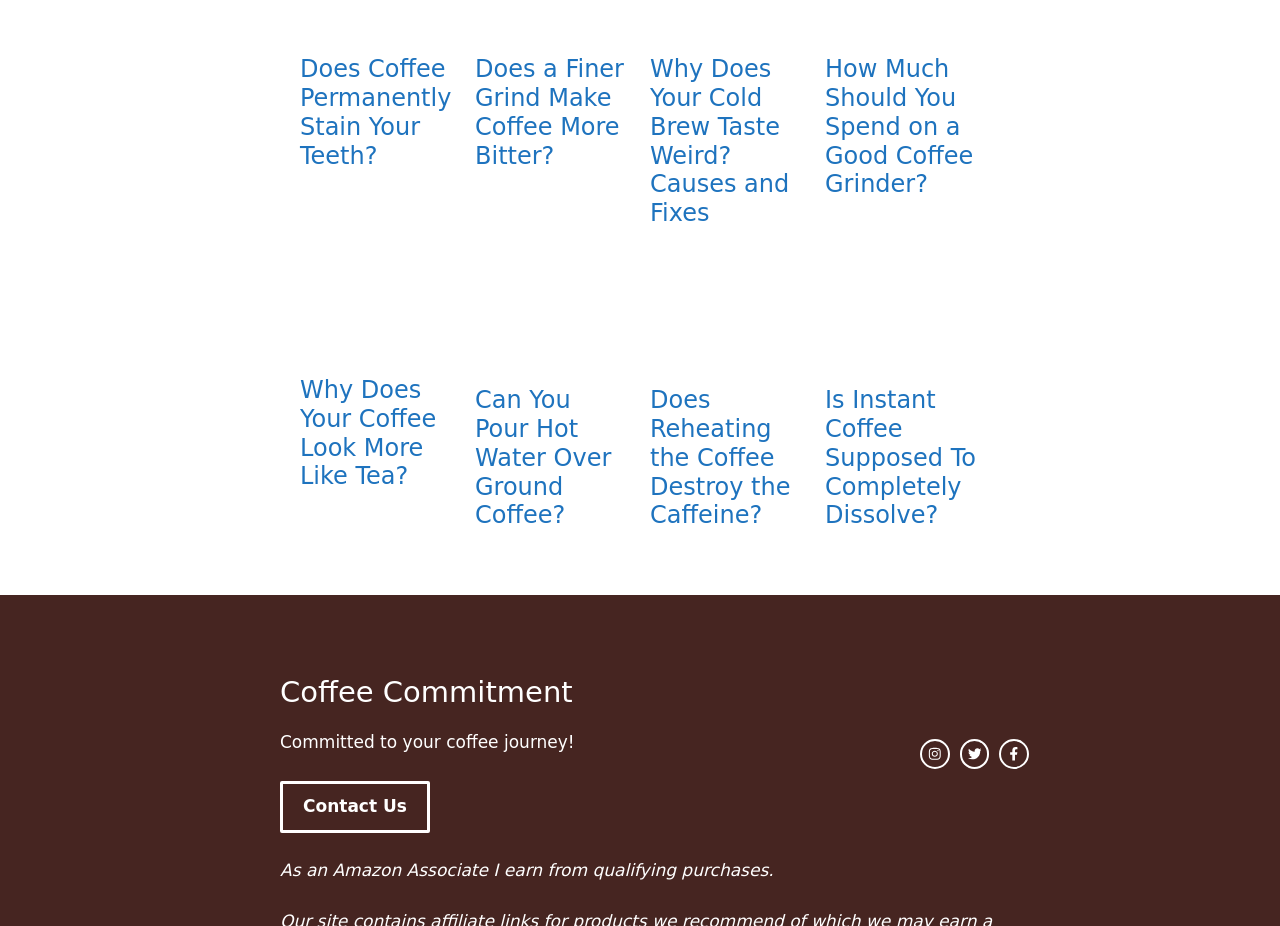What is the purpose of the 'Coffee Commitment' section?
Using the information from the image, give a concise answer in one word or a short phrase.

To show dedication